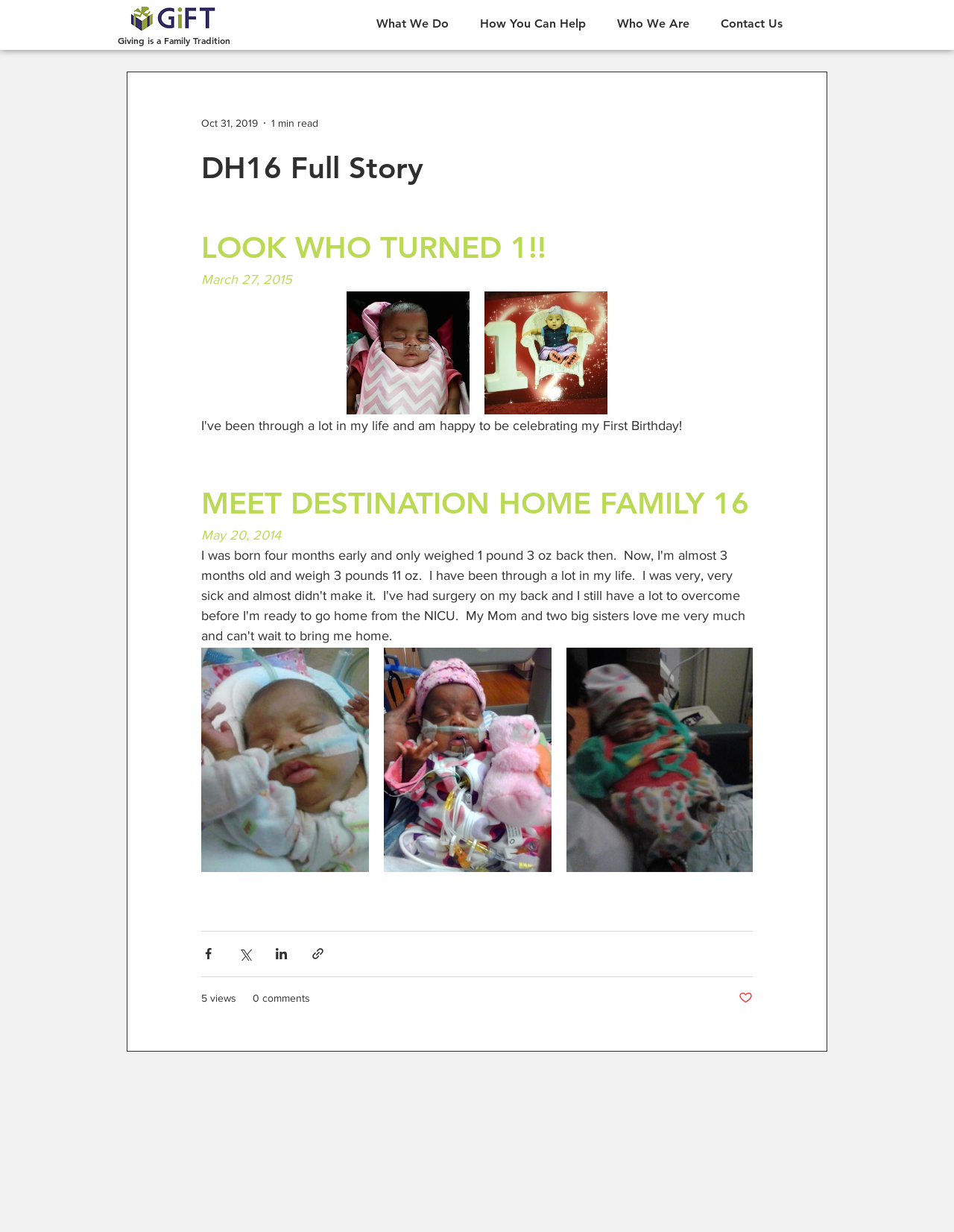Find the bounding box coordinates for the HTML element described in this sentence: "MEET DESTINATION HOME FAMILY 16". Provide the coordinates as four float numbers between 0 and 1, in the format [left, top, right, bottom].

[0.211, 0.394, 0.785, 0.423]